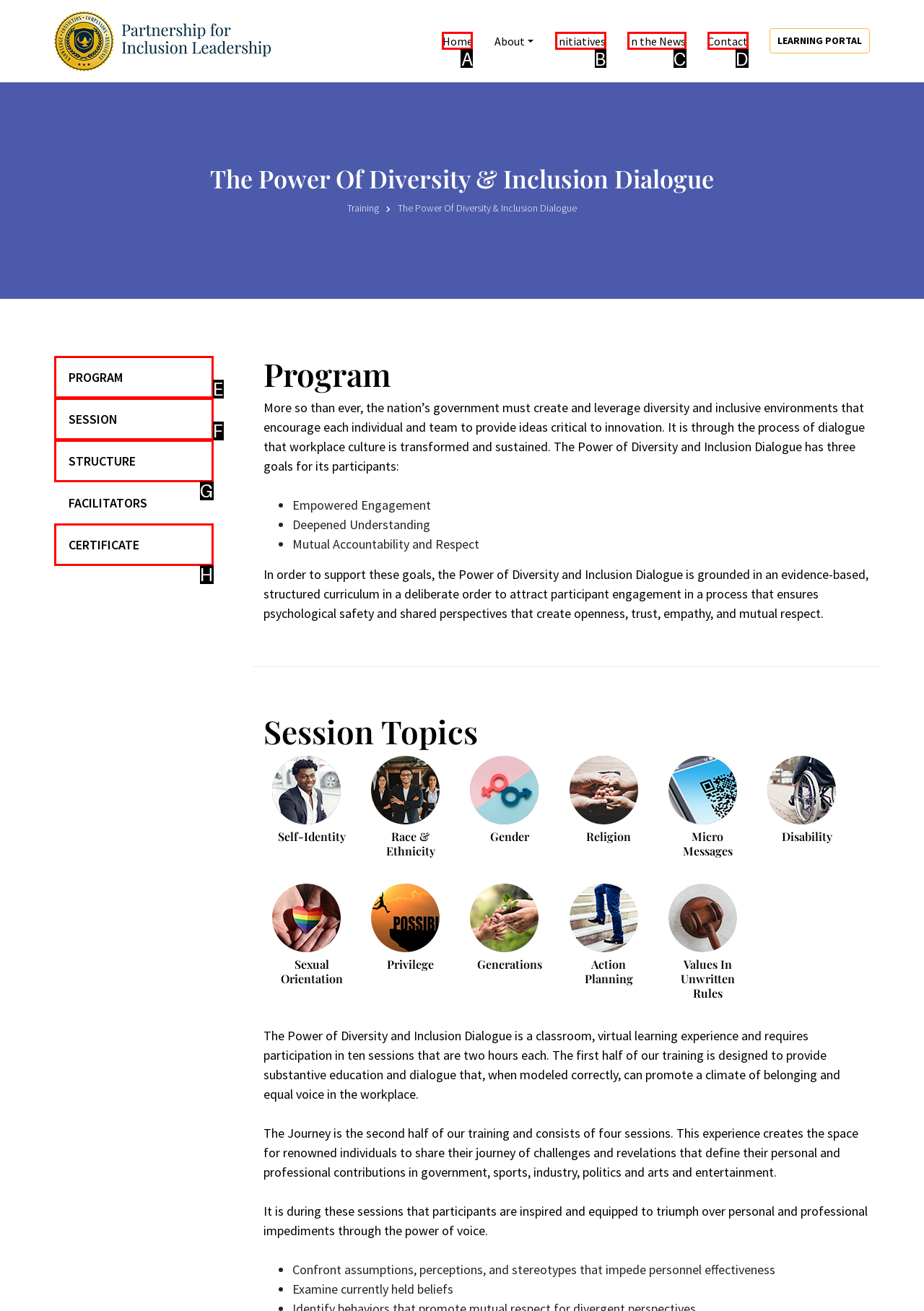Tell me which one HTML element best matches the description: Contact
Answer with the option's letter from the given choices directly.

D